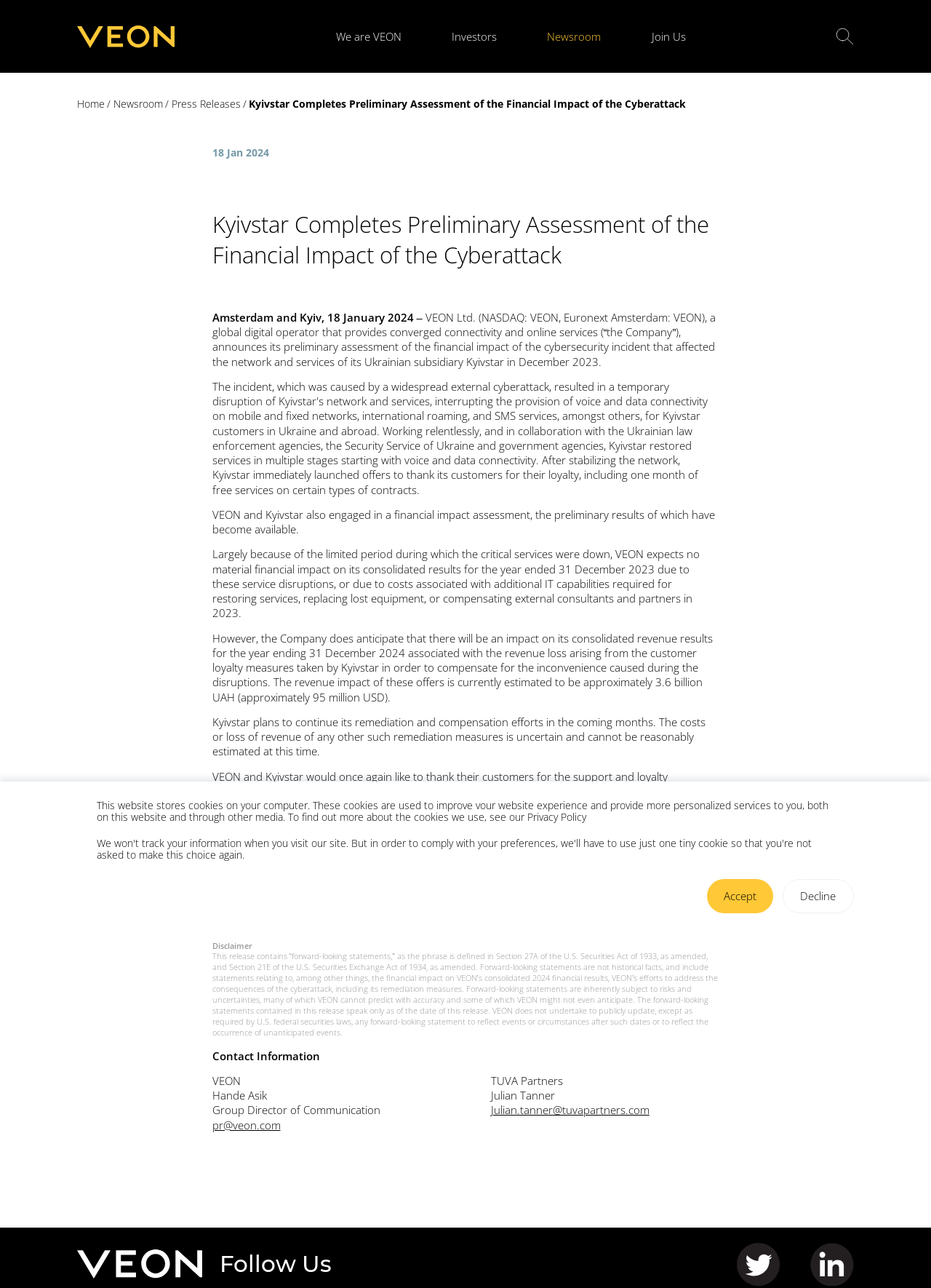What is the purpose of the press release?
Provide a short answer using one word or a brief phrase based on the image.

To announce preliminary assessment of financial impact of cyberattack